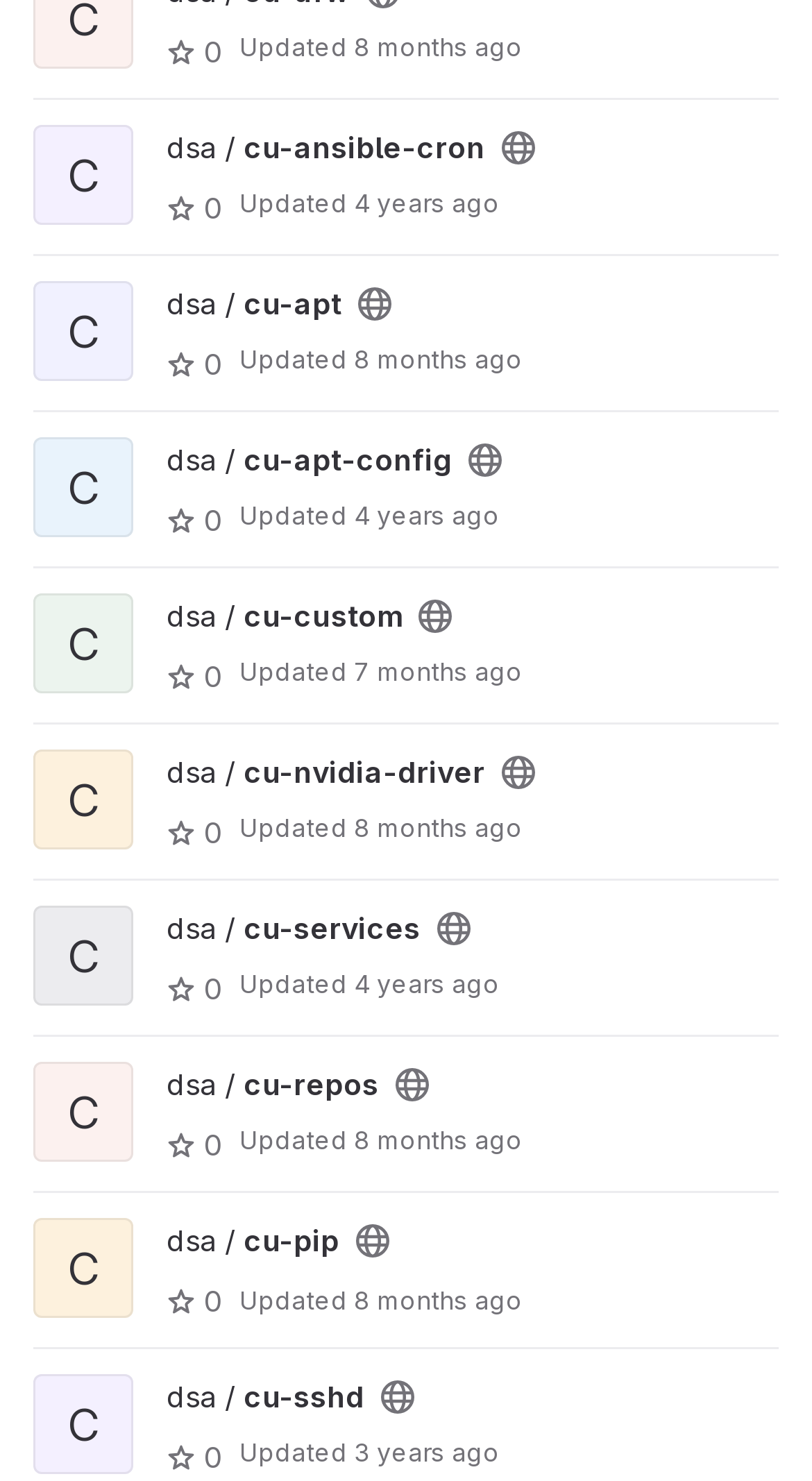Answer succinctly with a single word or phrase:
What is the authentication status of the projects?

Public